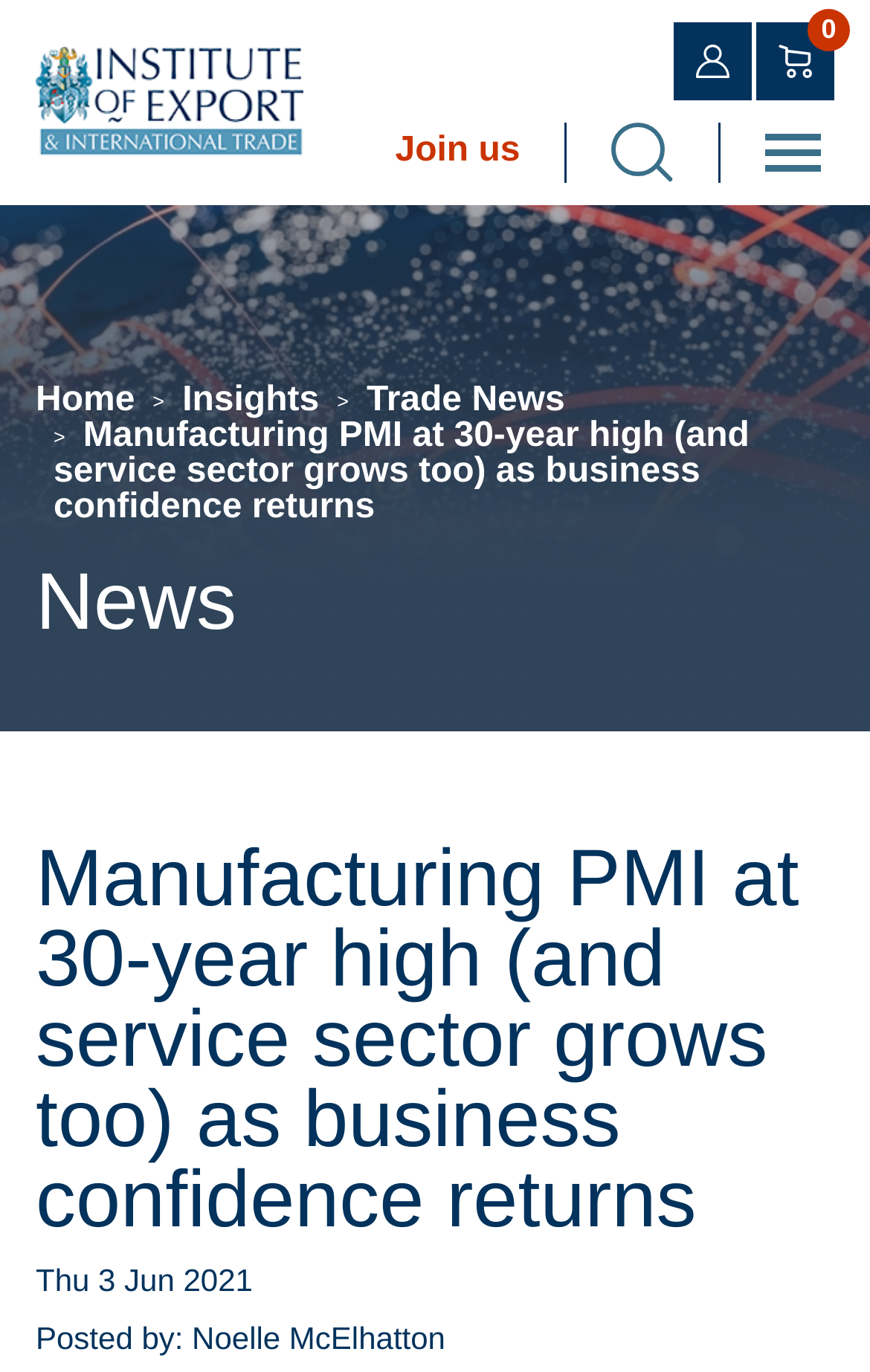Identify the bounding box coordinates of the area that should be clicked in order to complete the given instruction: "Go to Home". The bounding box coordinates should be four float numbers between 0 and 1, i.e., [left, top, right, bottom].

[0.041, 0.276, 0.149, 0.31]